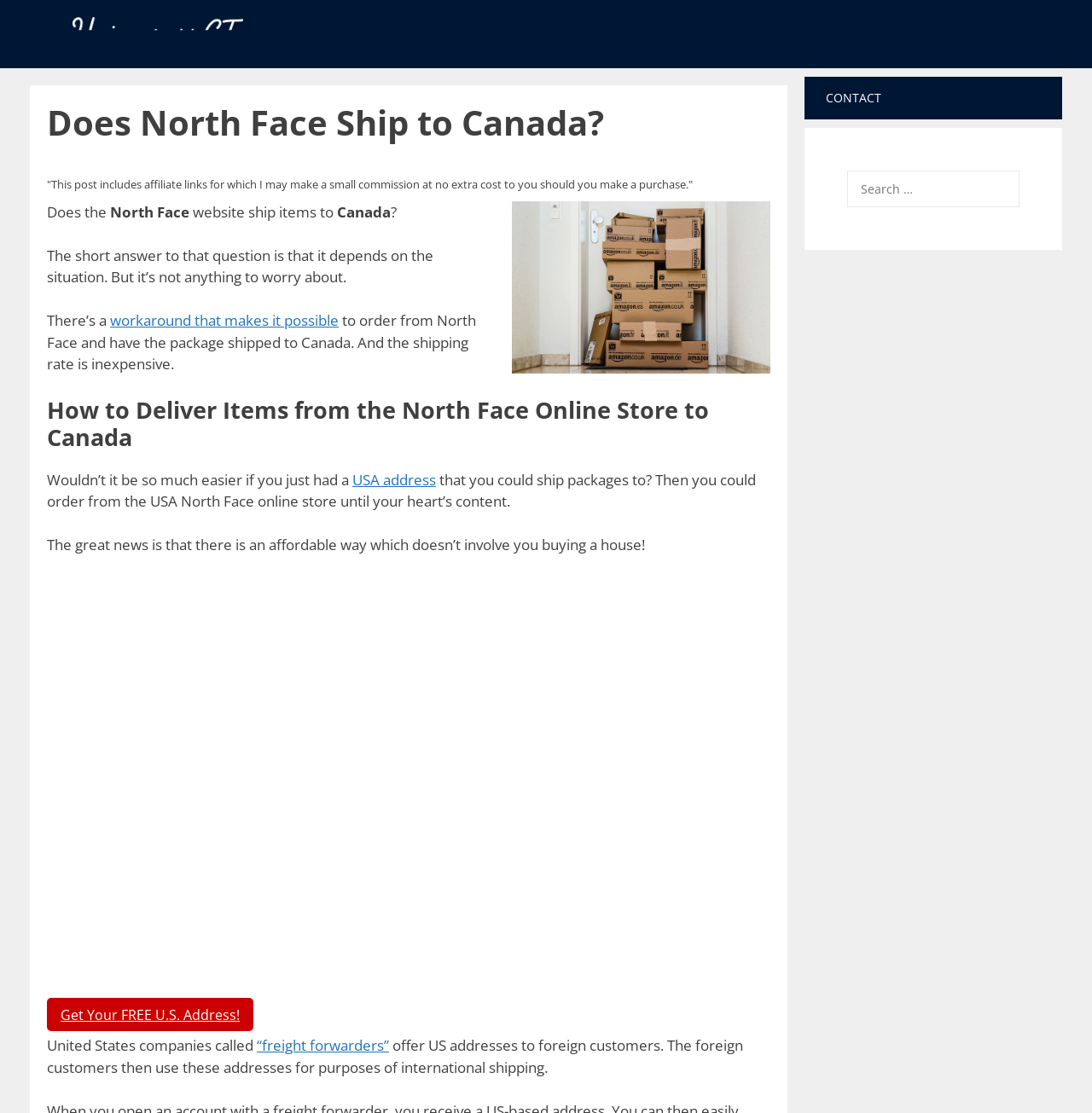Produce an extensive caption that describes everything on the webpage.

The webpage is about shipping items from The North Face to Canada. At the top, there is a link to "uniexpress GT" accompanied by an image. Below this, there is a header that reads "Does North Face Ship to Canada?" followed by a disclaimer about affiliate links. 

To the right of the header, there is an image of boxes being delivered to a doorstep. The main content of the page starts with a question, "Does the North Face website ship items to Canada?" and answers that it depends on the situation. 

The text then explains that there is a workaround to order from The North Face and have the package shipped to Canada at an inexpensive rate. This workaround is elaborated on in the subsequent sections. 

There are two headings on the page: "Does North Face Ship to Canada?" and "How to Deliver Items from the North Face Online Store to Canada". The latter section explains that having a USA address would make it easier to order from The North Face online store, and introduces a solution involving freight forwarders that offer US addresses to foreign customers. 

At the bottom of the page, there is a link to "CONTACT" and a search box with a label "Search for:". There are a total of 5 images on the page, including the one accompanying the "uniexpress GT" link, the image of boxes being delivered, and three others that are not described. There are also several links, including "workaround that makes it possible", "USA address", "Get Your FREE U.S. Address!", and "“freight forwarders”".